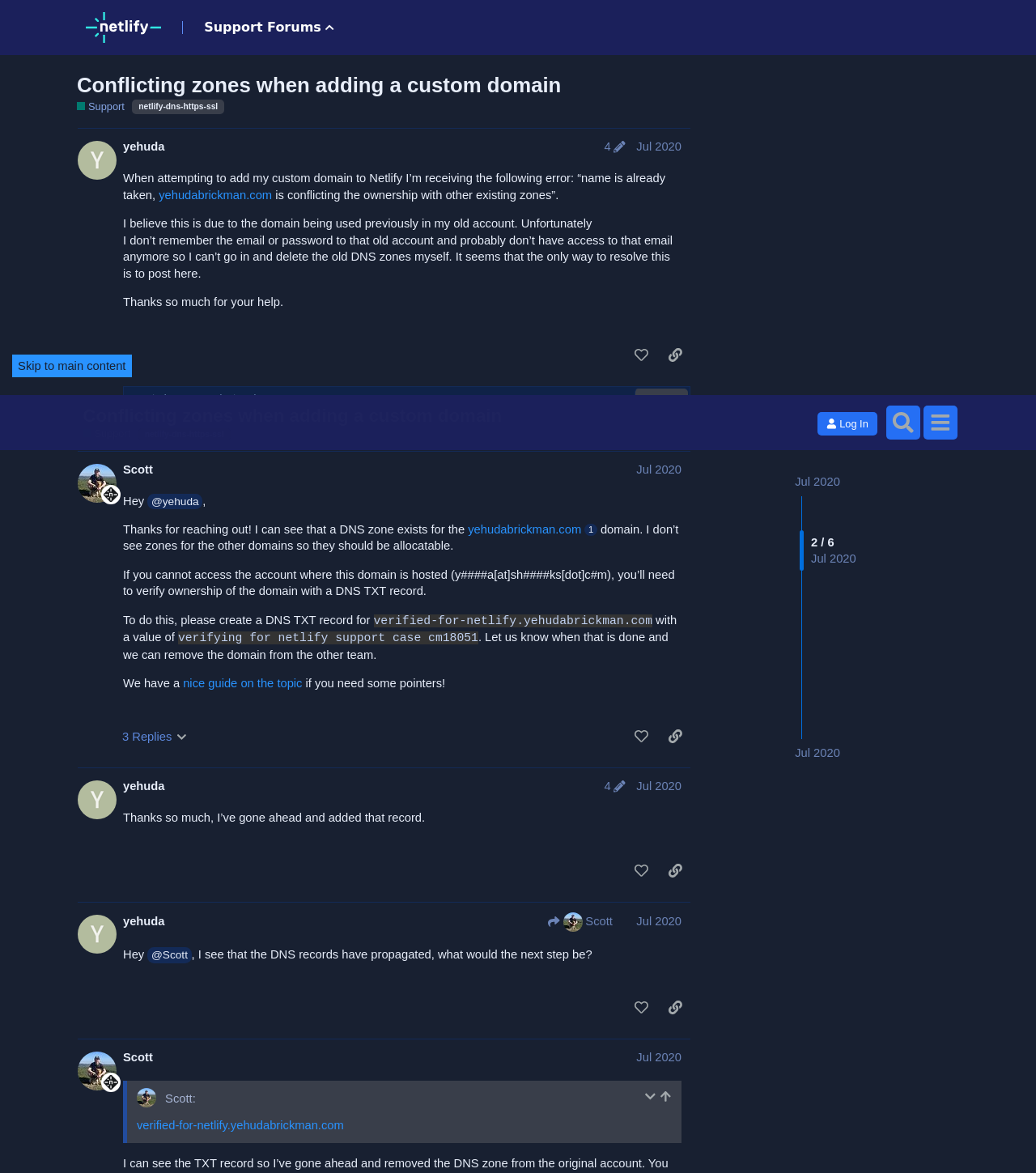What is the date of the last post?
Use the information from the screenshot to give a comprehensive response to the question.

I looked at the last region with the label 'post #X by @username' and found that the date is 'Jul 2, 2020'.